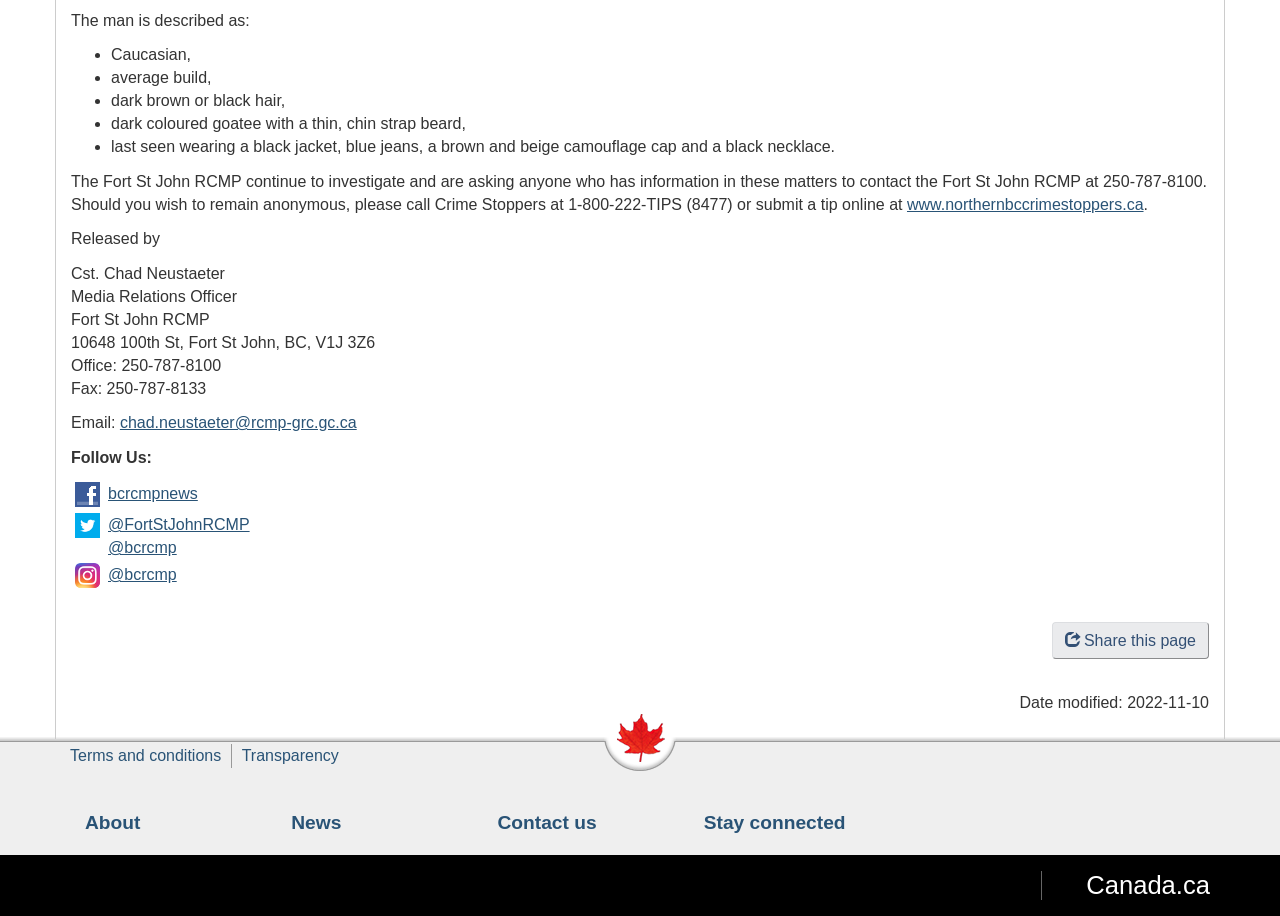Observe the image and answer the following question in detail: What is the name of the Media Relations Officer?

The name of the Media Relations Officer is mentioned in the text as 'Cst. Chad Neustaeter', which is provided as a contact person for media inquiries.